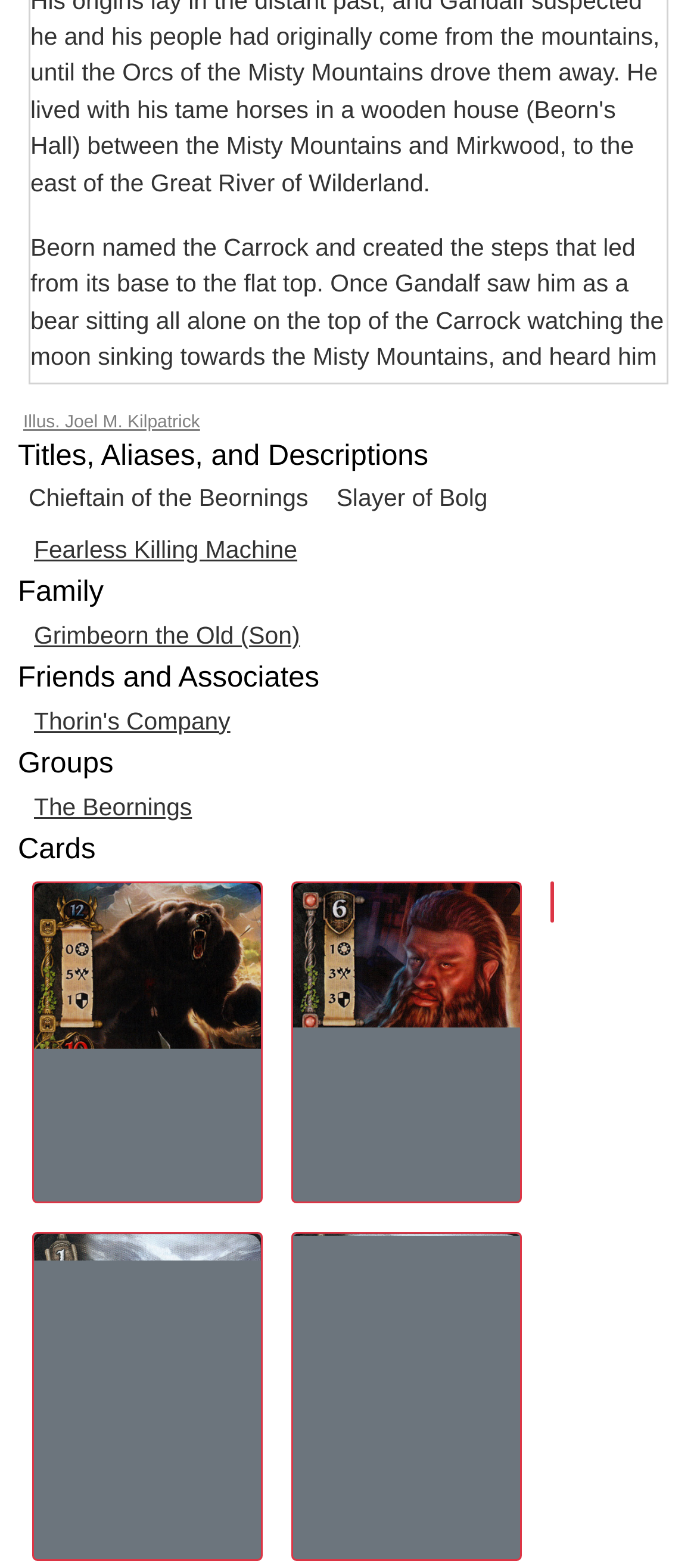Who is Beorn's son?
Based on the image content, provide your answer in one word or a short phrase.

Grimbeorn the Old